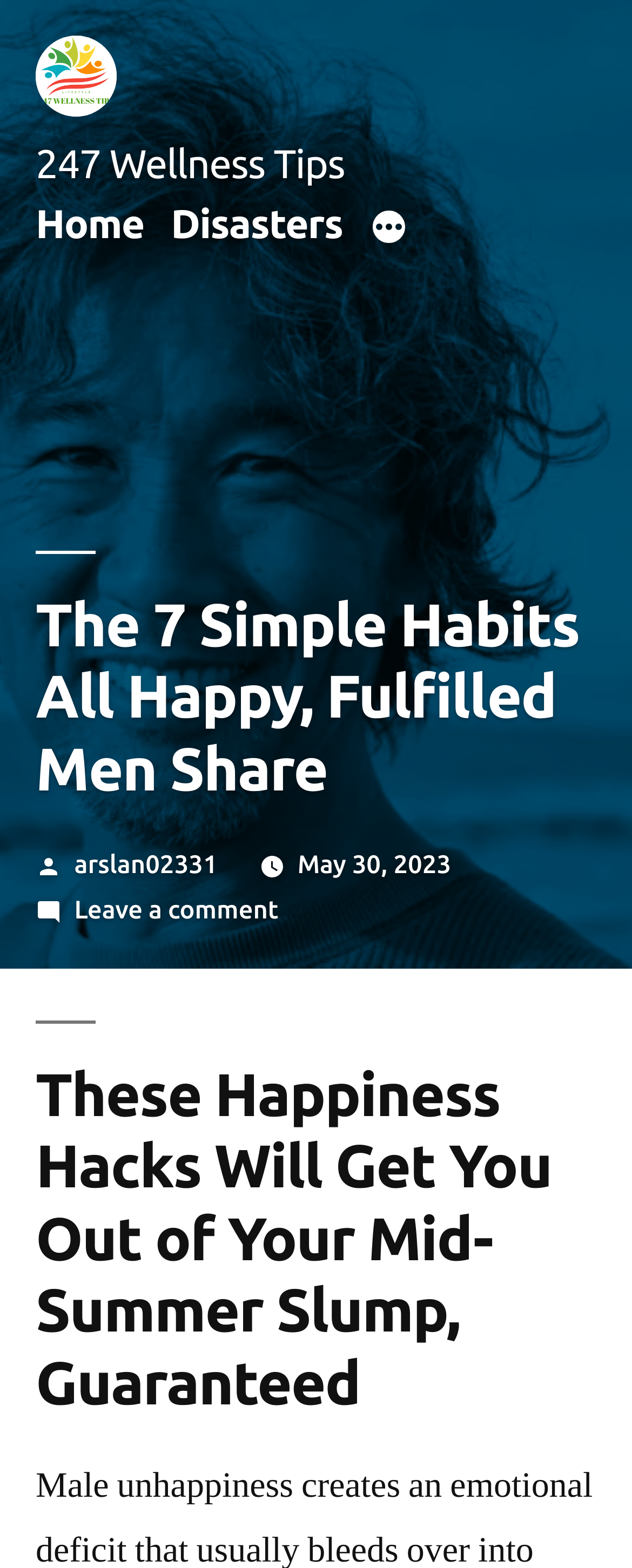Determine and generate the text content of the webpage's headline.

The 7 Simple Habits All Happy, Fulfilled Men Share